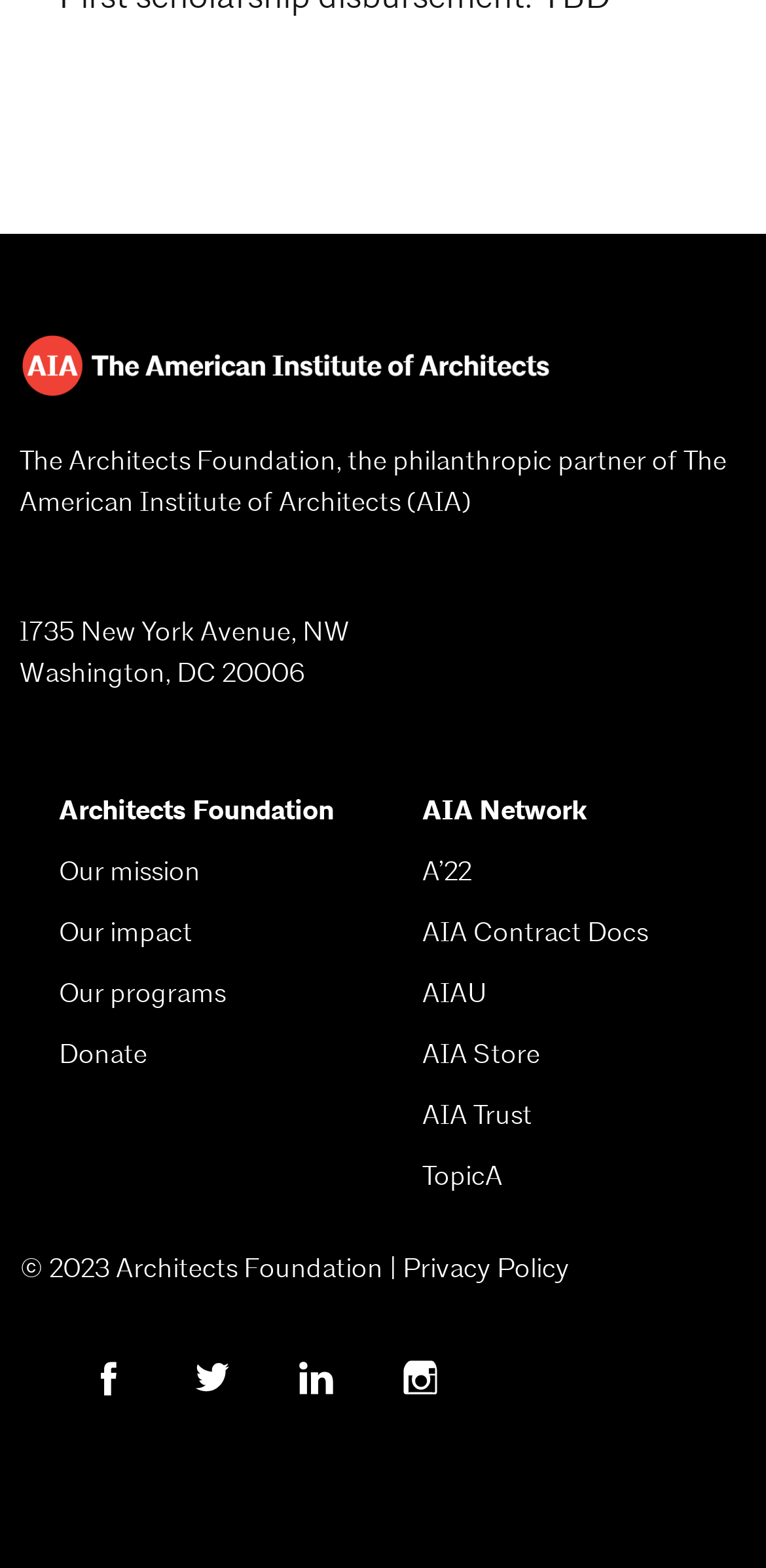What is the copyright year mentioned at the bottom of the webpage?
Answer the question with as much detail as you can, using the image as a reference.

I found the copyright year by looking at the static text element at the bottom of the webpage, which says '© 2023 Architects Foundation |'.